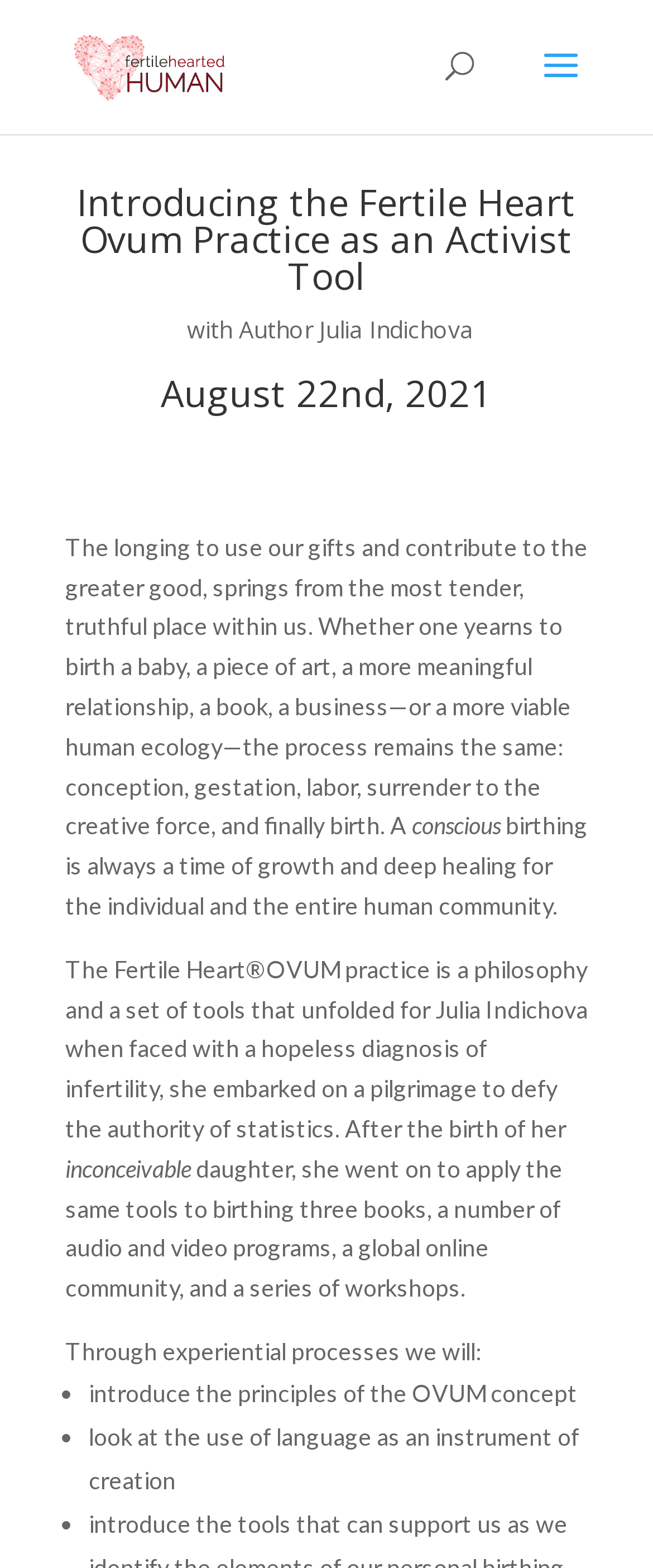What is the date mentioned on the webpage?
Answer the question with just one word or phrase using the image.

August 22nd, 2021